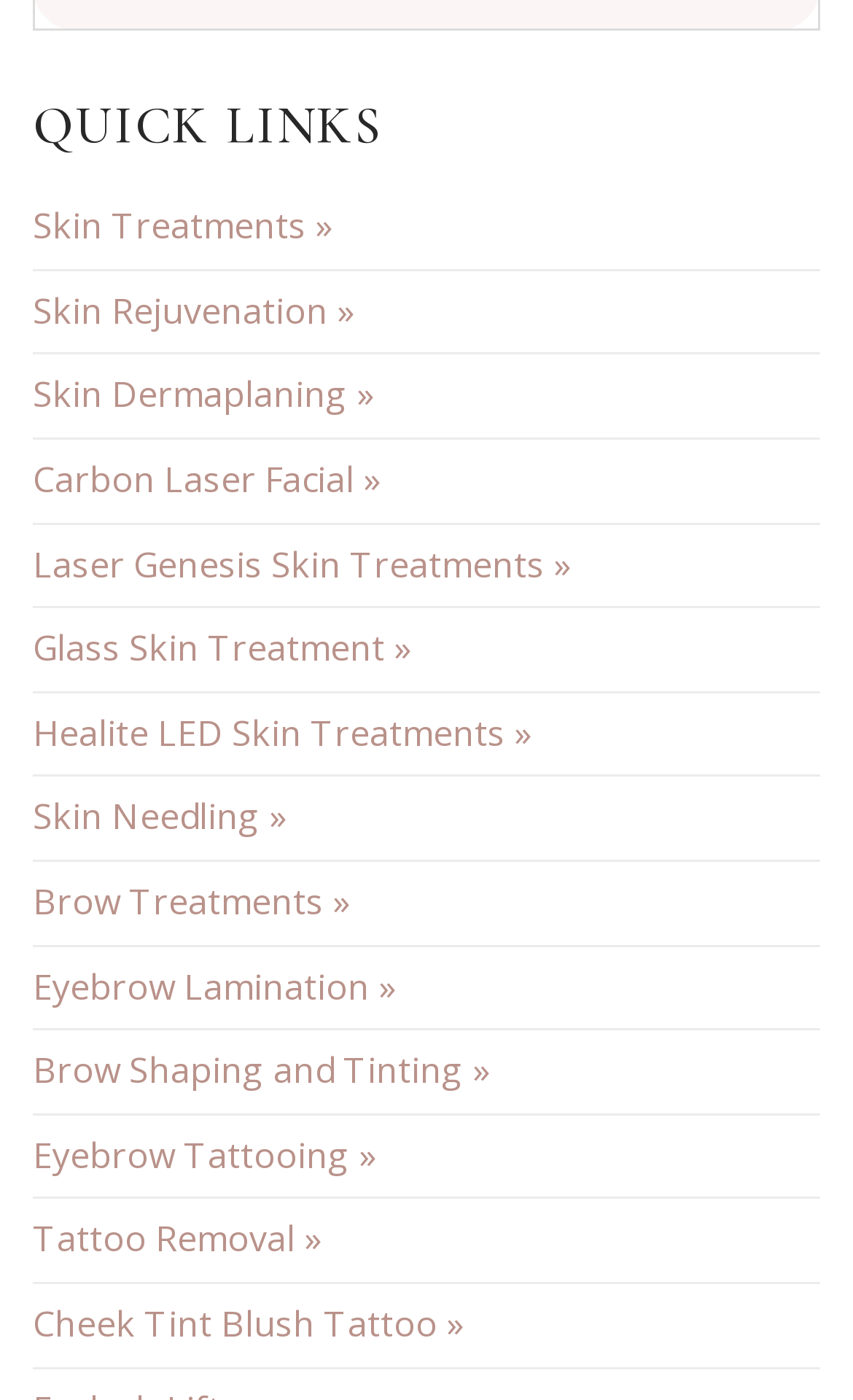Identify the bounding box coordinates of the element that should be clicked to fulfill this task: "View Laser Genesis Skin Treatments". The coordinates should be provided as four float numbers between 0 and 1, i.e., [left, top, right, bottom].

[0.038, 0.374, 0.669, 0.433]